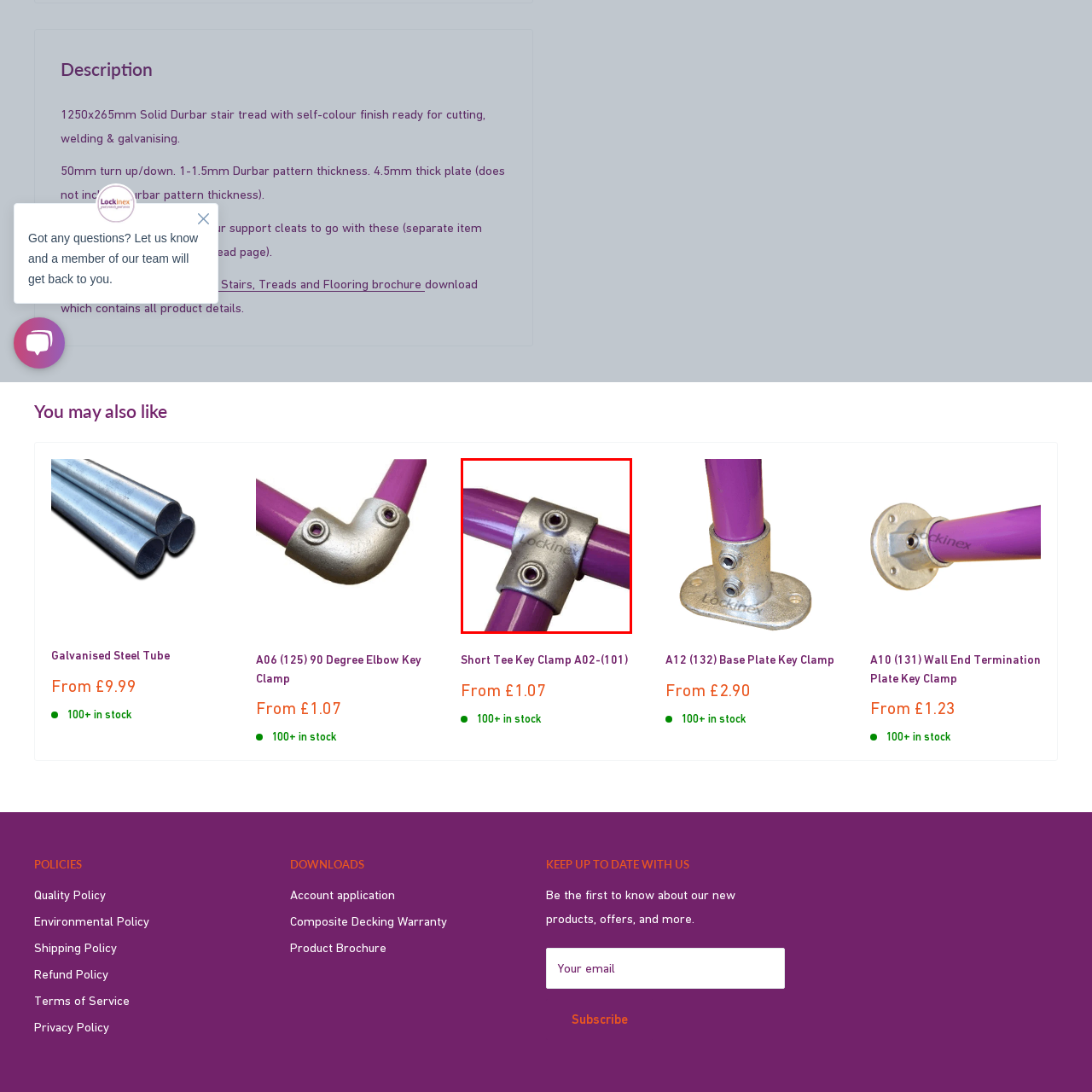What is the color of the steel tubes?
Direct your attention to the image inside the red bounding box and provide a detailed explanation in your answer.

The image shows the clamp attached to two steel tubes, and upon closer inspection, it is clear that the tubes have a vibrant purple color.